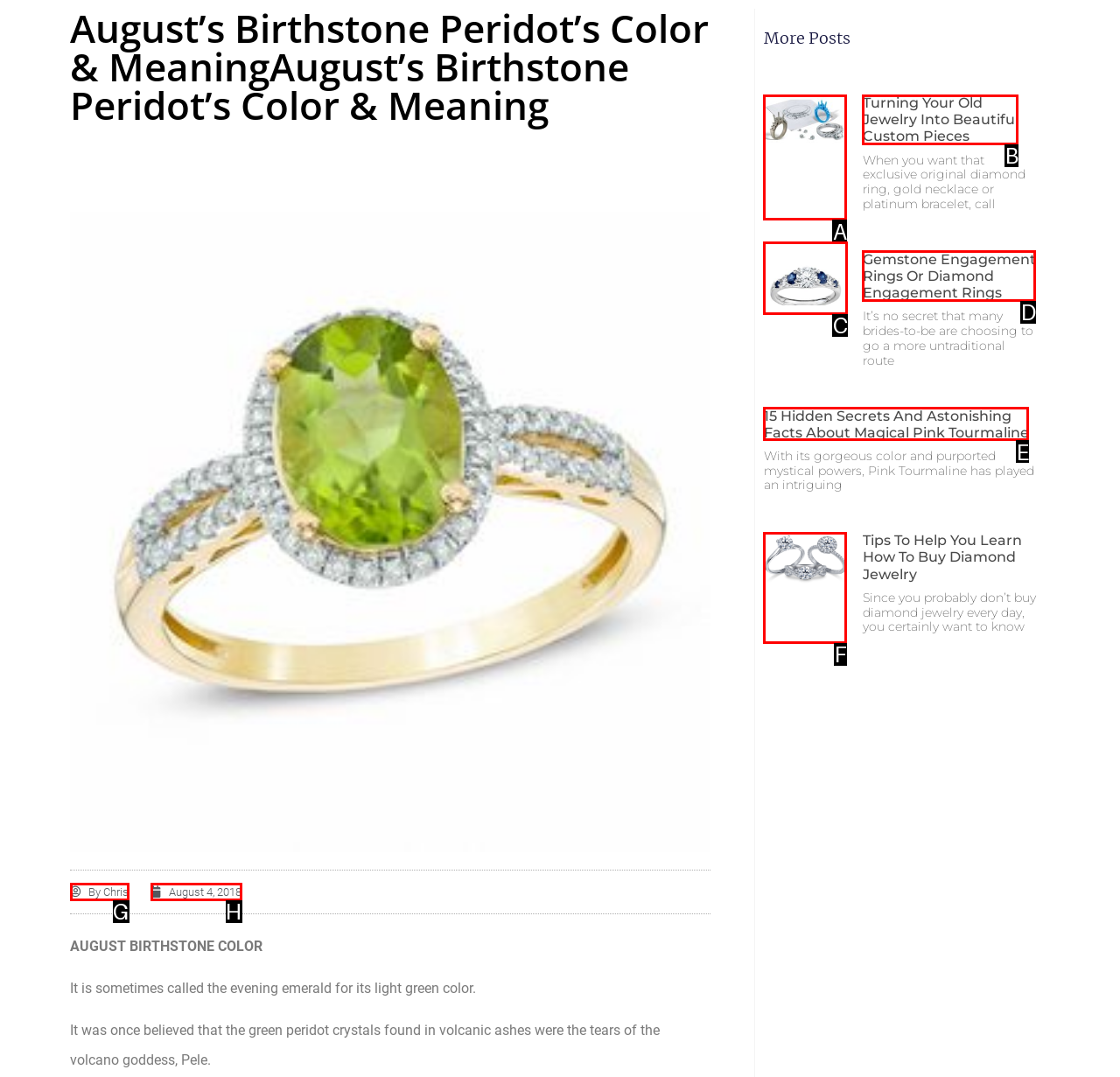Determine the letter of the element to click to accomplish this task: View the 'Gemstone Engagement Rings' image. Respond with the letter.

C